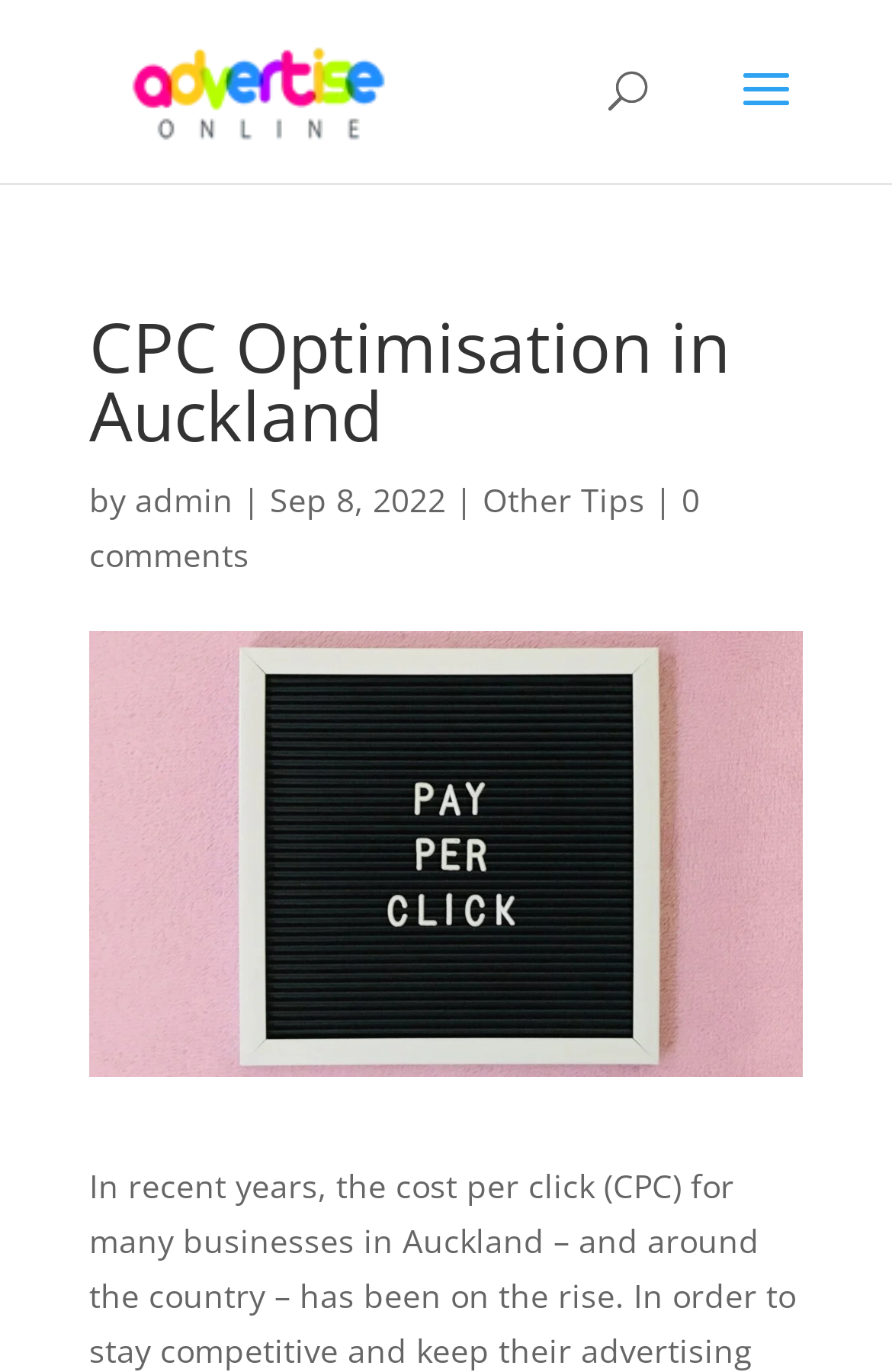Please provide a comprehensive answer to the question below using the information from the image: What is the name of the website?

I found the name of the website by looking at the link 'Advertise Online' which is located at the top of the page and has an associated image.